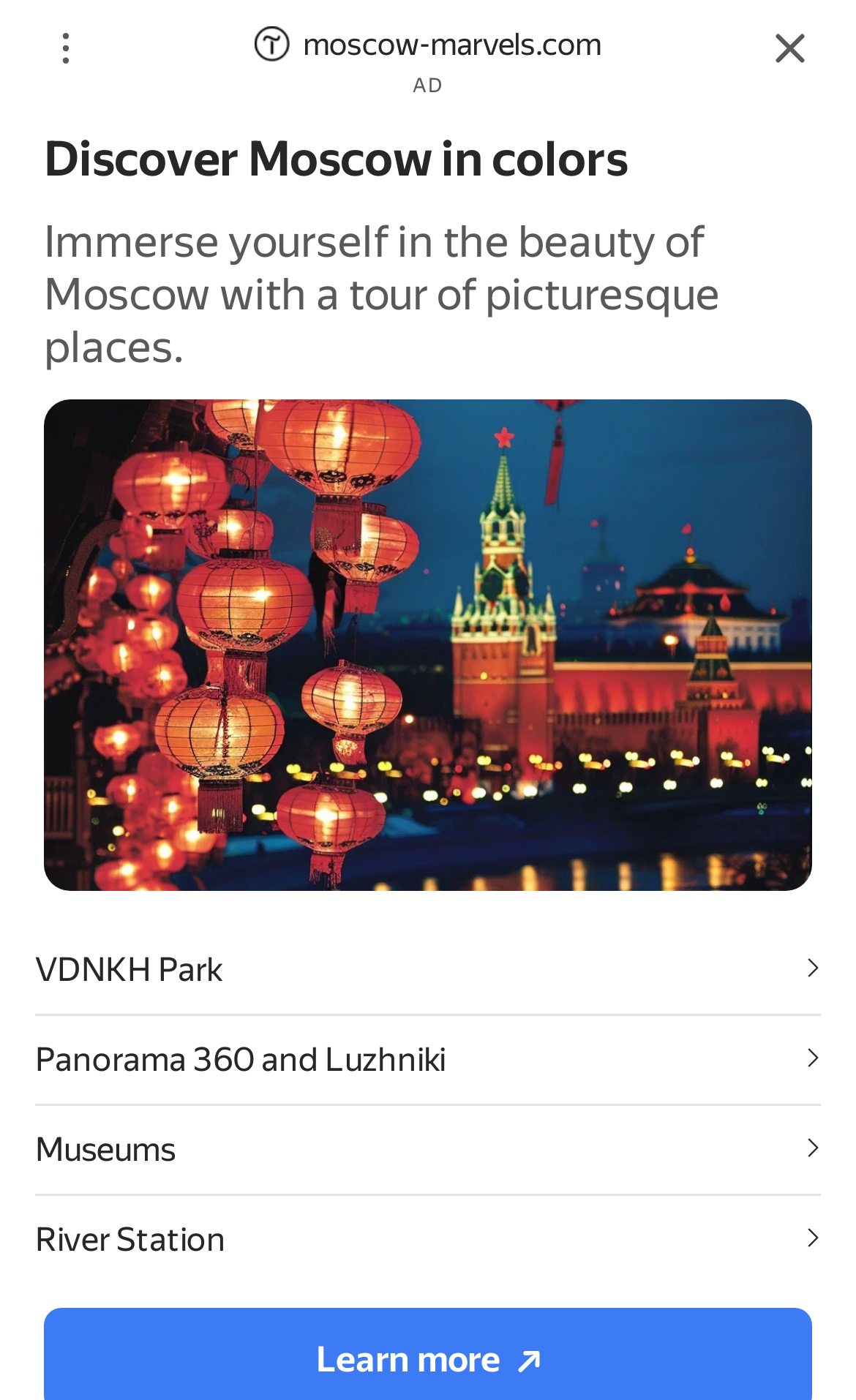For the given element description Учебные материалы, determine the bounding box coordinates of the UI element. The coordinates should follow the format (top-left x, top-left y, bottom-right x, bottom-right y) and be within the range of 0 to 1.

[0.125, 0.427, 0.446, 0.451]